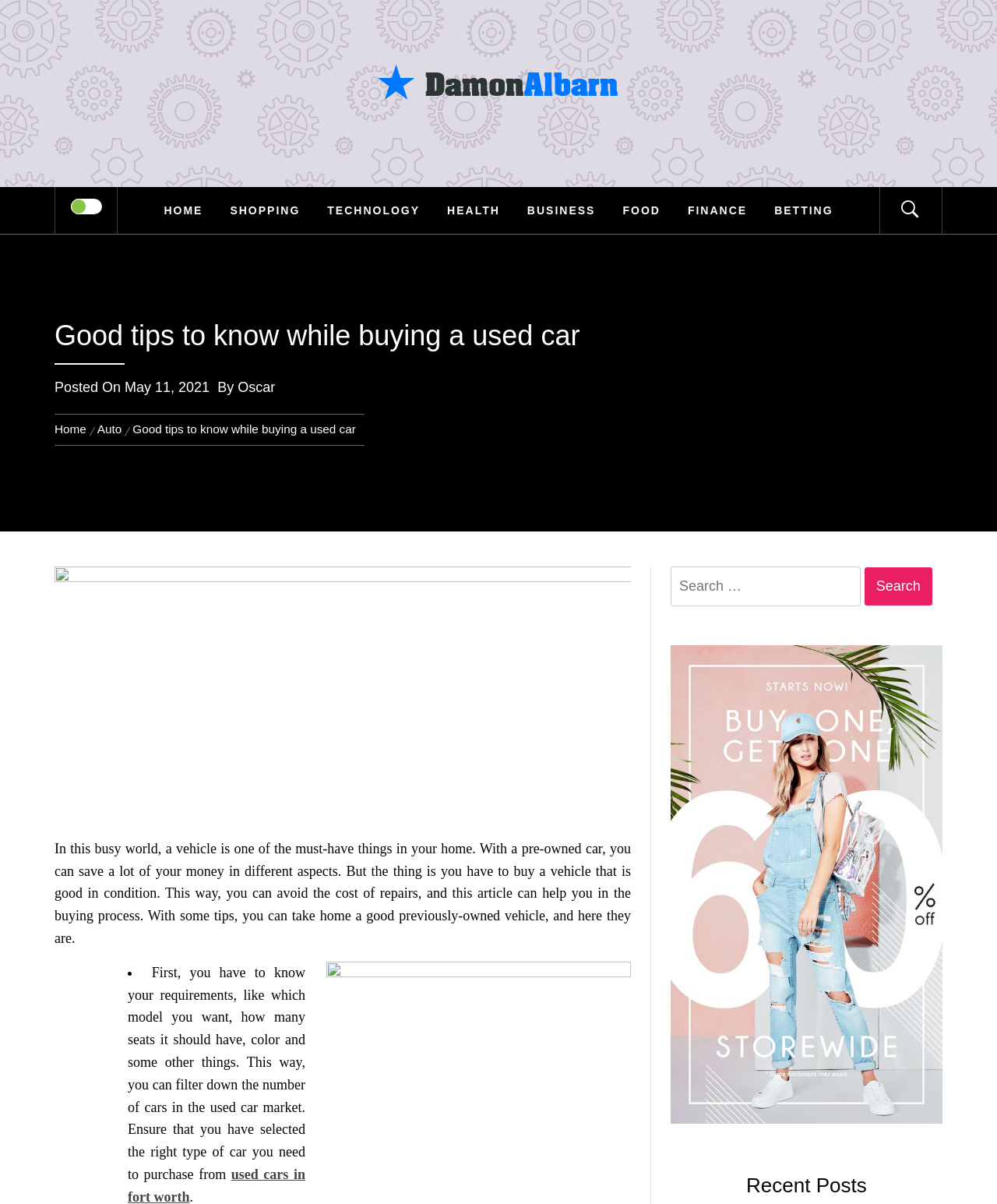Give an in-depth explanation of the webpage layout and content.

This webpage appears to be a blog post about buying a used car. At the top, there is a header section with a logo and a navigation menu with links to various categories such as "HOME", "SHOPPING", "TECHNOLOGY", and more. Below the header, there is a title "Good tips to know while buying a used car" with a subheading "Posted On May 11, 2021 By Oscar".

To the right of the title, there is a small image of Damon Albarn, which is also a link. Below the title, there is a breadcrumb navigation section showing the path "Home > Auto > Good tips to know while buying a used car".

The main content of the webpage is a long paragraph of text that provides tips for buying a used car. The text is divided into sections with bullet points, and it discusses the importance of knowing one's requirements, filtering down the number of cars in the used car market, and ensuring that the right type of car is selected.

At the bottom of the page, there is a search bar with a button labeled "Search" and a placeholder text "Search for:". The search bar is located at the bottom right corner of the page.

There are no other images on the page apart from the small image of Damon Albarn. The overall layout is organized, with clear headings and concise text.